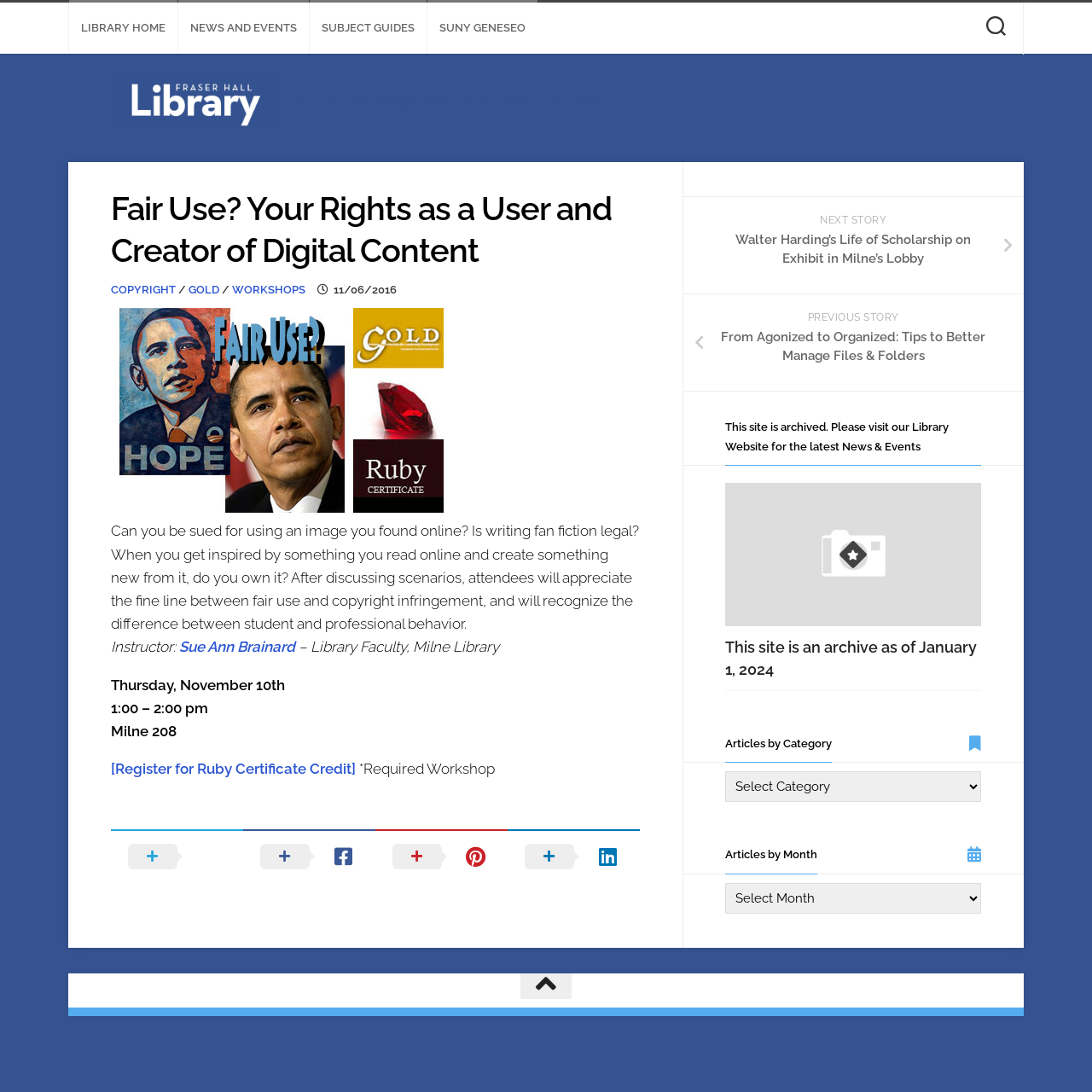What is the purpose of the workshop?
Using the information from the image, provide a comprehensive answer to the question.

I determined the purpose of the workshop by reading the description of the workshop which mentions discussing scenarios and appreciating the fine line between fair use and copyright infringement.